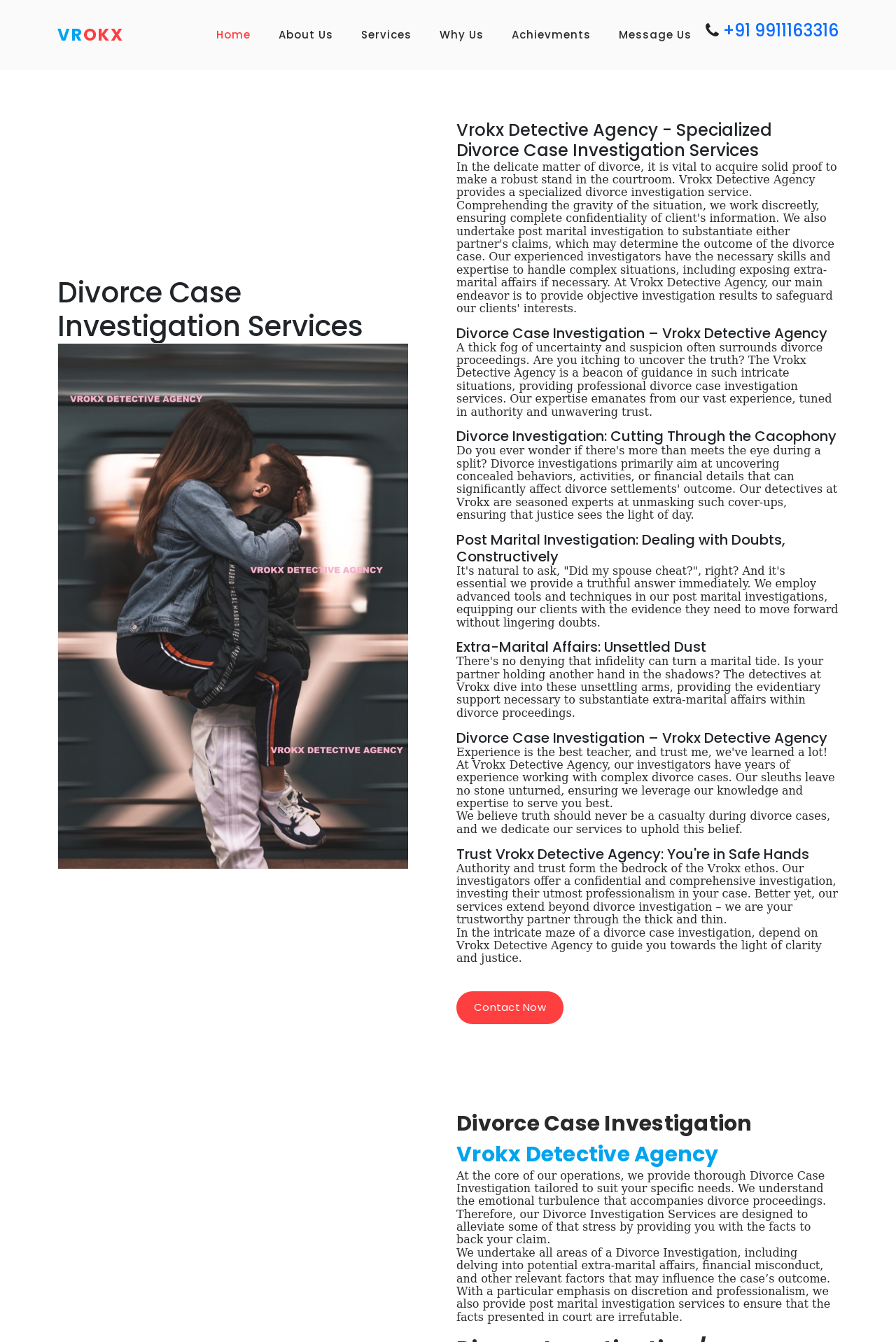What is the agency's approach to divorce investigations?
Provide a concise answer using a single word or phrase based on the image.

Comprehensive and confidential